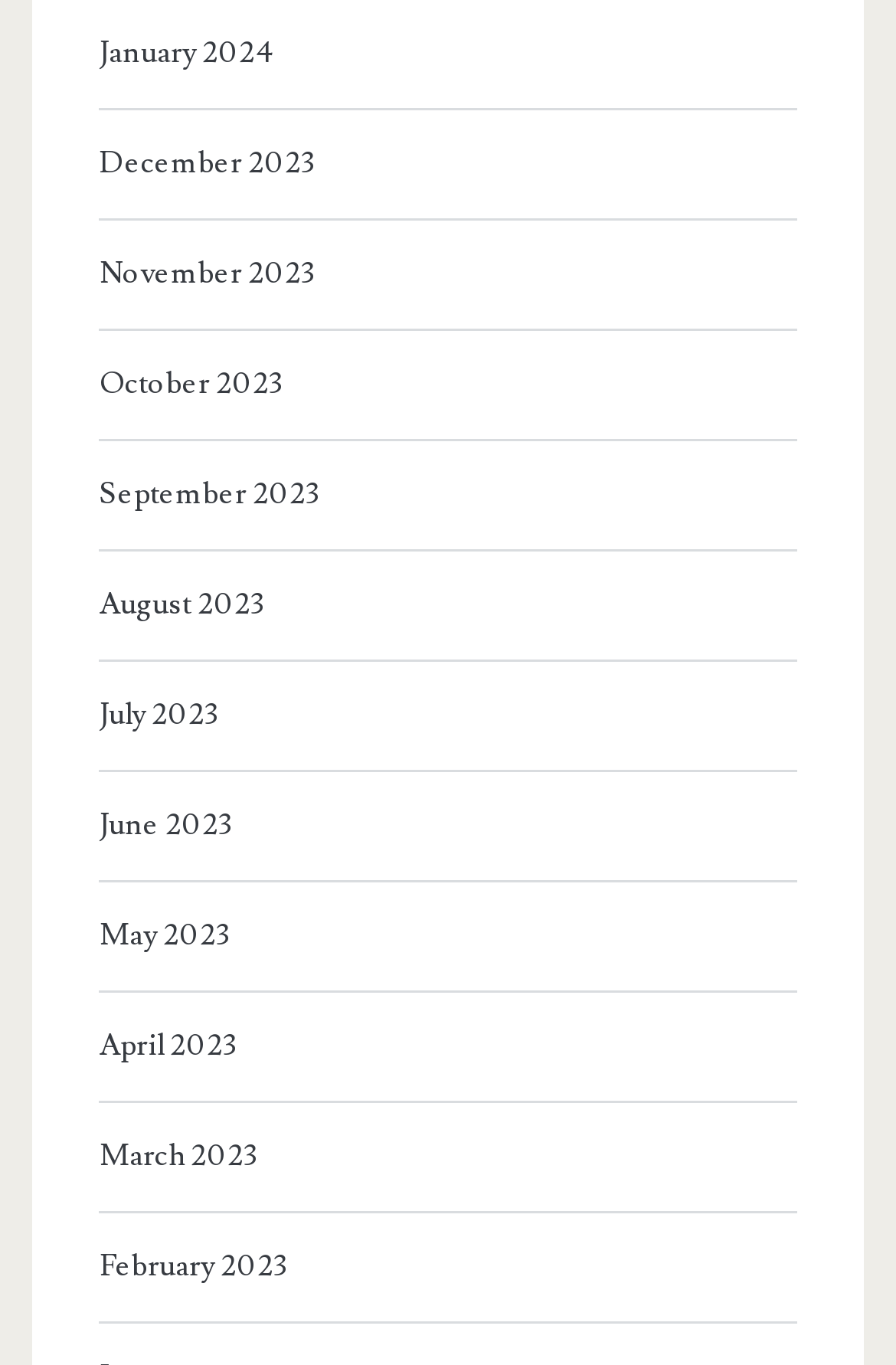Please identify the bounding box coordinates of the region to click in order to complete the task: "browse November 2023". The coordinates must be four float numbers between 0 and 1, specified as [left, top, right, bottom].

[0.111, 0.18, 0.872, 0.22]